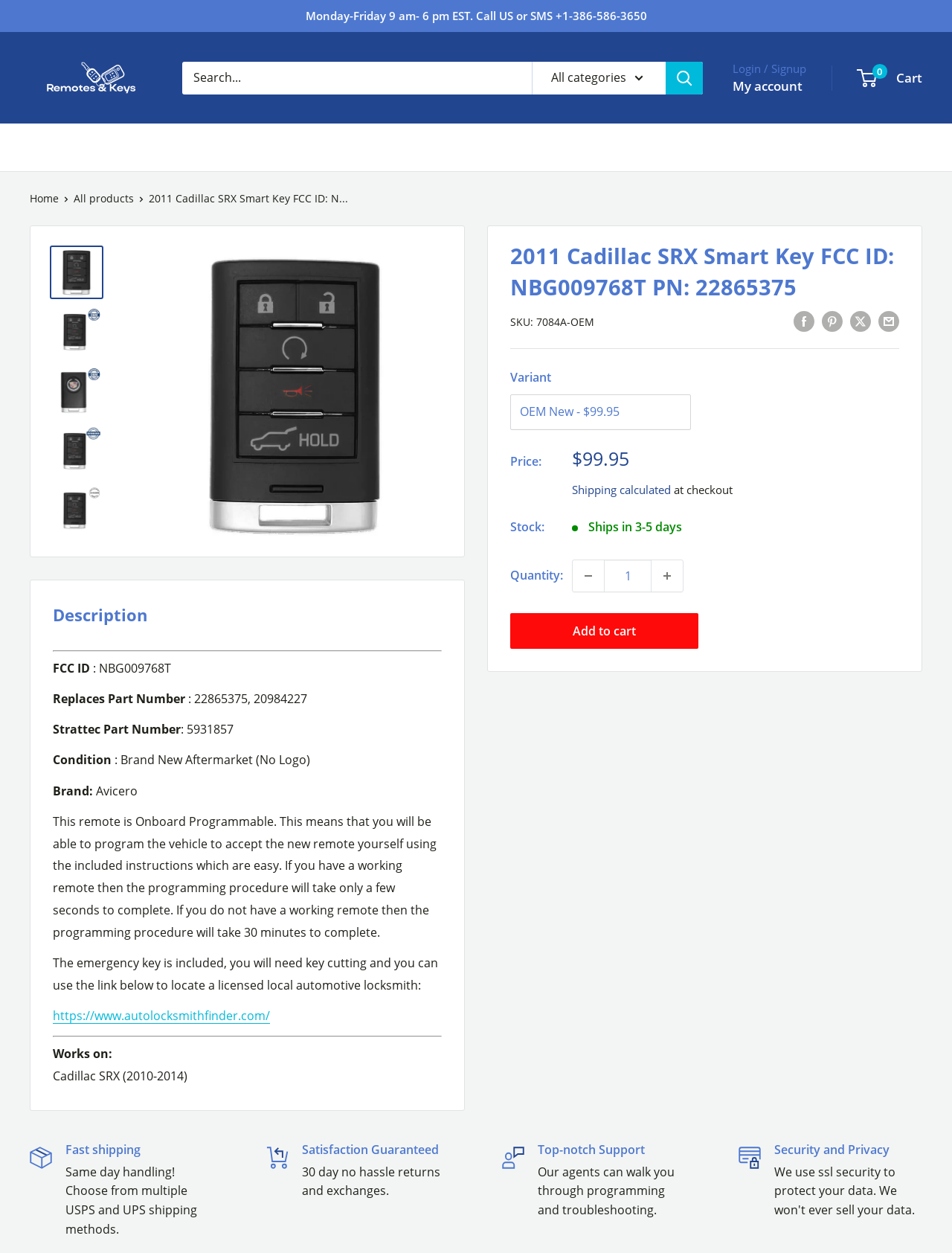Locate the bounding box coordinates of the clickable area needed to fulfill the instruction: "Contact us".

[0.321, 0.0, 0.679, 0.025]